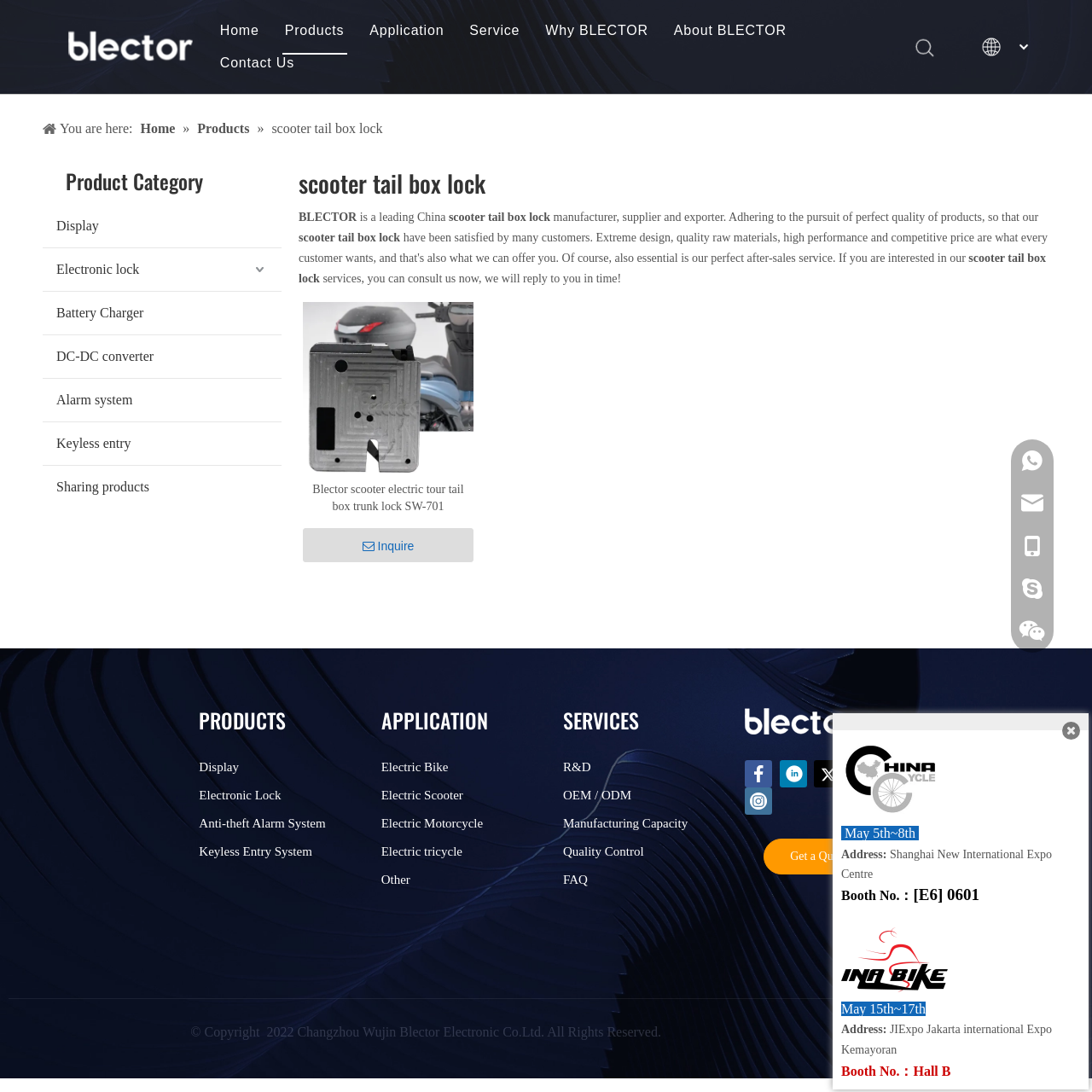Could you locate the bounding box coordinates for the section that should be clicked to accomplish this task: "Click on the 'Blector scooter electric tour tail box trunk lock SW-701' link".

[0.277, 0.347, 0.434, 0.359]